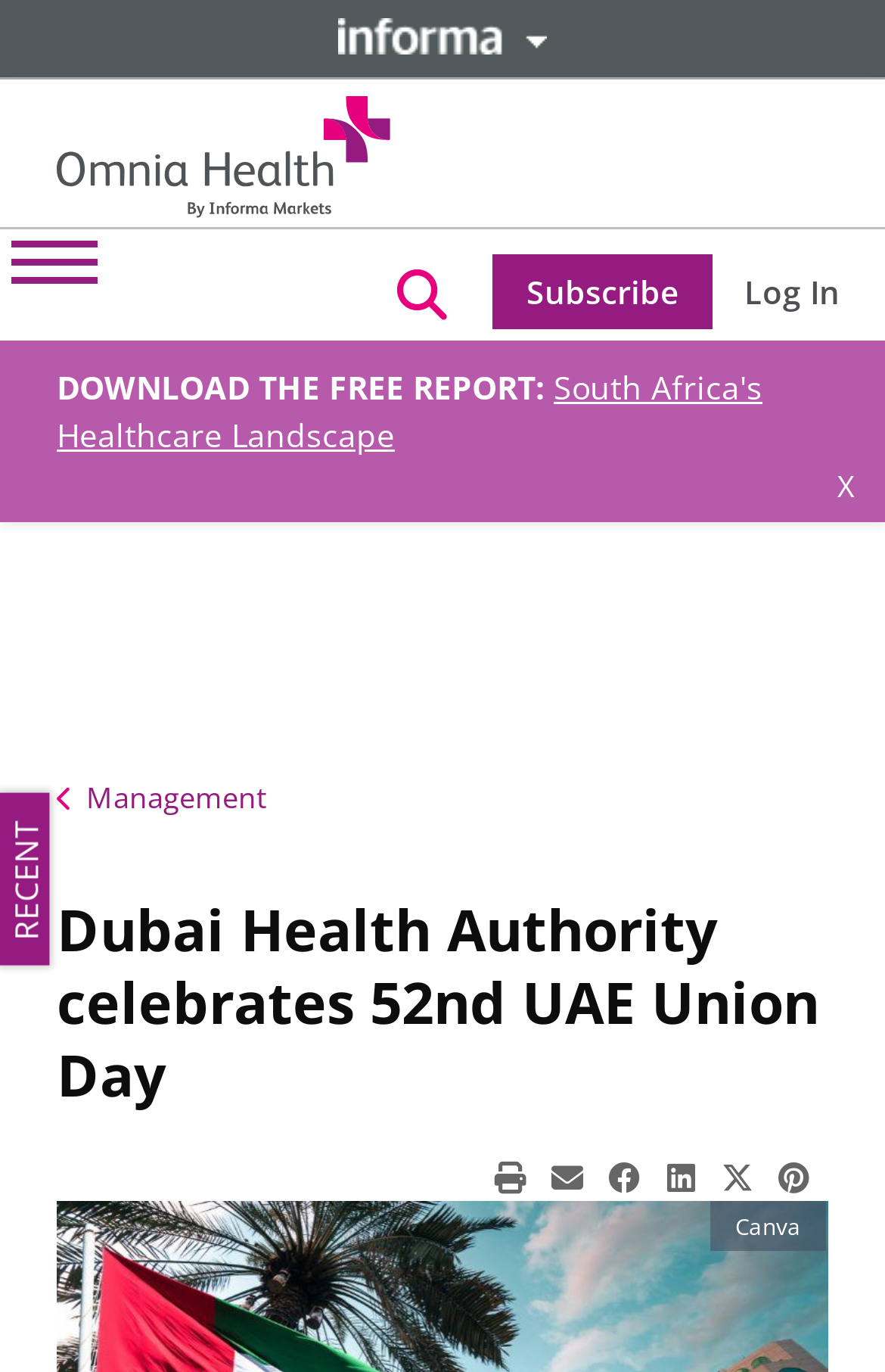Find and provide the bounding box coordinates for the UI element described with: "aria-label="twitter"".

[0.808, 0.835, 0.859, 0.868]